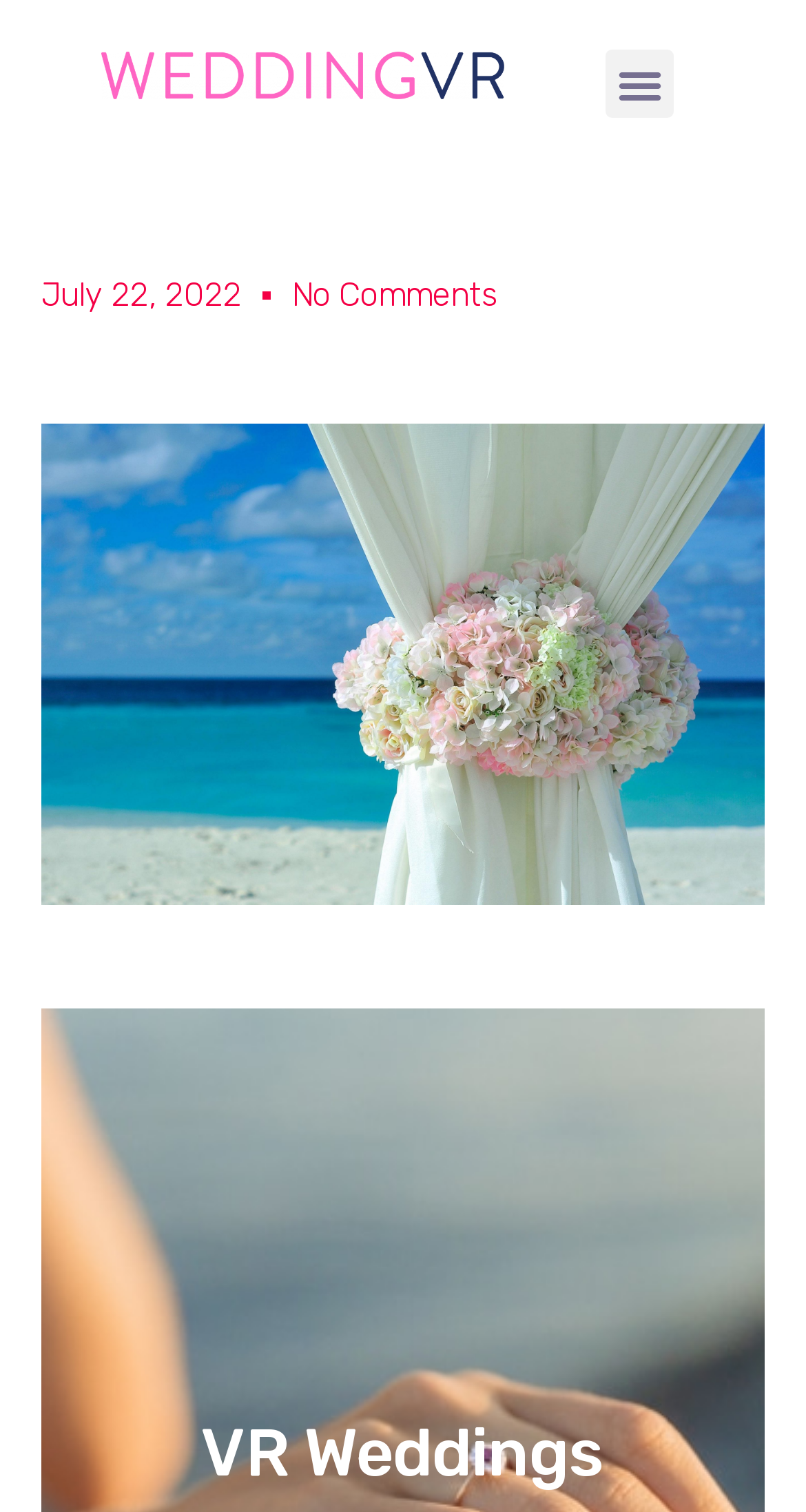Please reply to the following question with a single word or a short phrase:
What is the date of the latest article?

July 22, 2022